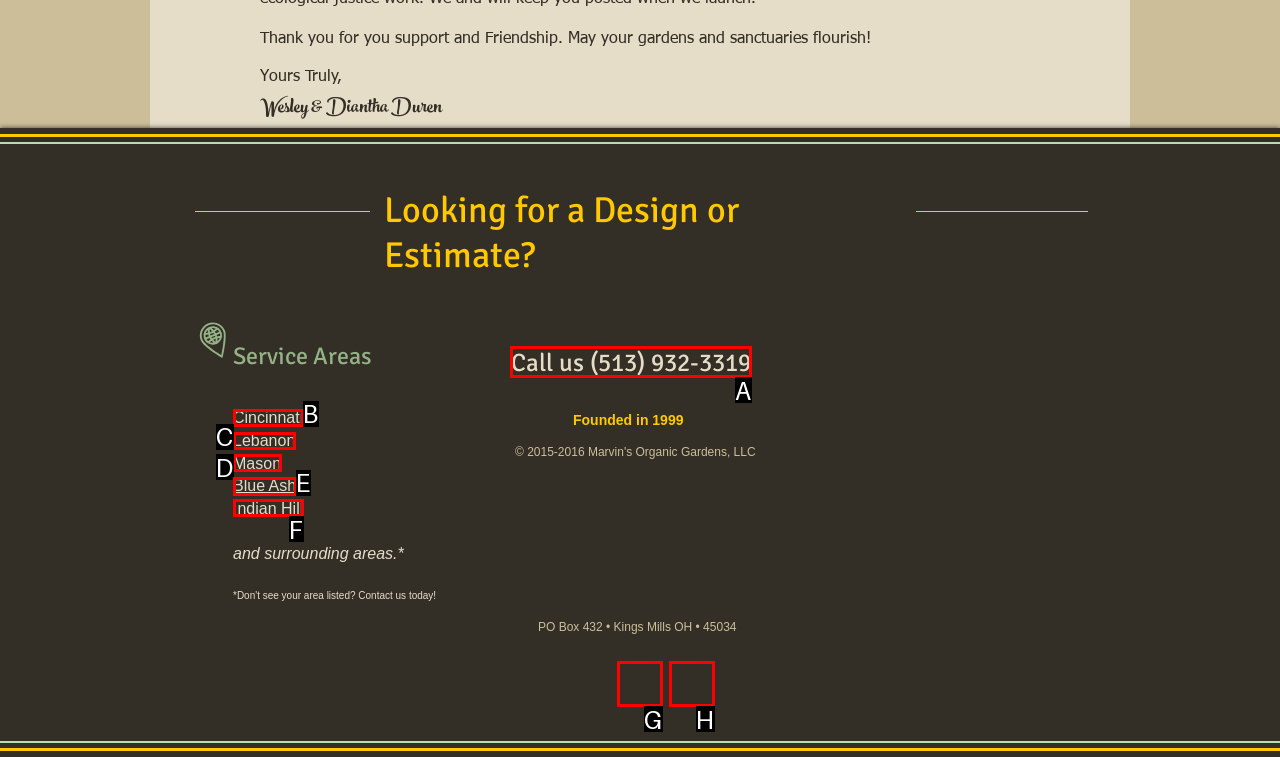Determine which UI element I need to click to achieve the following task: Call the phone number Provide your answer as the letter of the selected option.

A